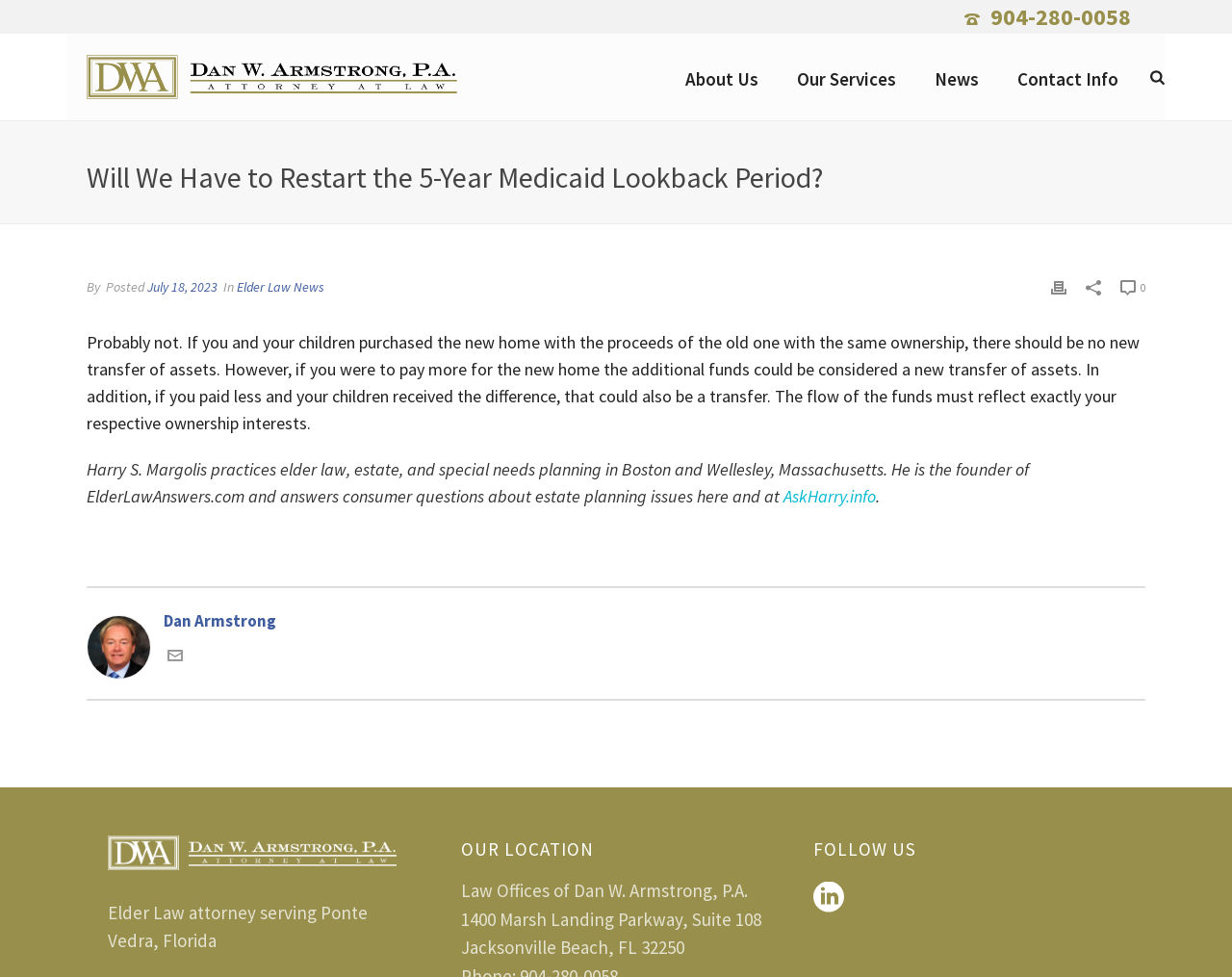Generate a comprehensive description of the webpage.

This webpage appears to be a blog post or article from the Law Offices of Dan W. Armstrong, P.A. The title of the article is "Will We Have to Restart the 5-Year Medicaid Lookback Period?" and it discusses a specific scenario related to Medicaid and estate planning.

At the top of the page, there is a header section with several links, including "About Us", "Our Services", "News", and "Contact Info". There is also a phone number, "904-280-0058", and a small image.

Below the header section, there is a large image with the text "Elder Law Firm" written on it. This image takes up a significant portion of the top section of the page.

The main content of the article begins with a heading that repeats the title of the article. The article is written in a question-and-answer format, with the question being asked by someone who has set up a life estate with their children as beneficiaries. The answer is provided by an attorney, Harry S. Margolis, who explains the potential implications of restarting the 5-year Medicaid lookback period.

The article is accompanied by several images, including a small image of a person, an image with the text "mm", and an image of the Law Offices of Dan W. Armstrong, P.A. logo.

In the bottom section of the page, there is a footer with the law firm's location, contact information, and a "FOLLOW US" section with a link to the law firm's LinkedIn page.

Throughout the page, there are several links to other articles, resources, and websites, including ElderLawAnswers.com and AskHarry.info.